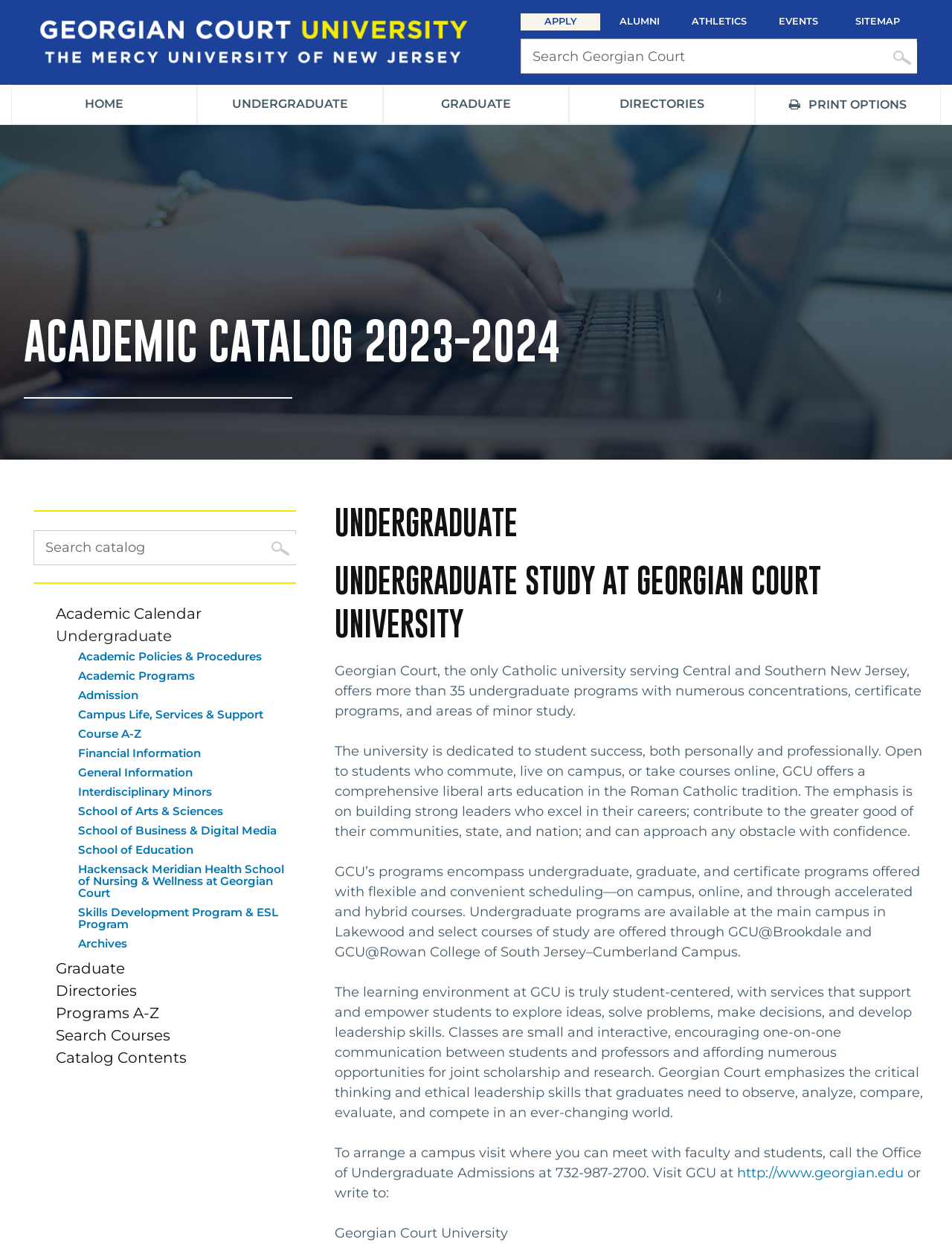What is the name of the university?
Answer the question with a detailed explanation, including all necessary information.

I found the answer by looking at the top-left corner of the webpage, where the university's logo and name are displayed.